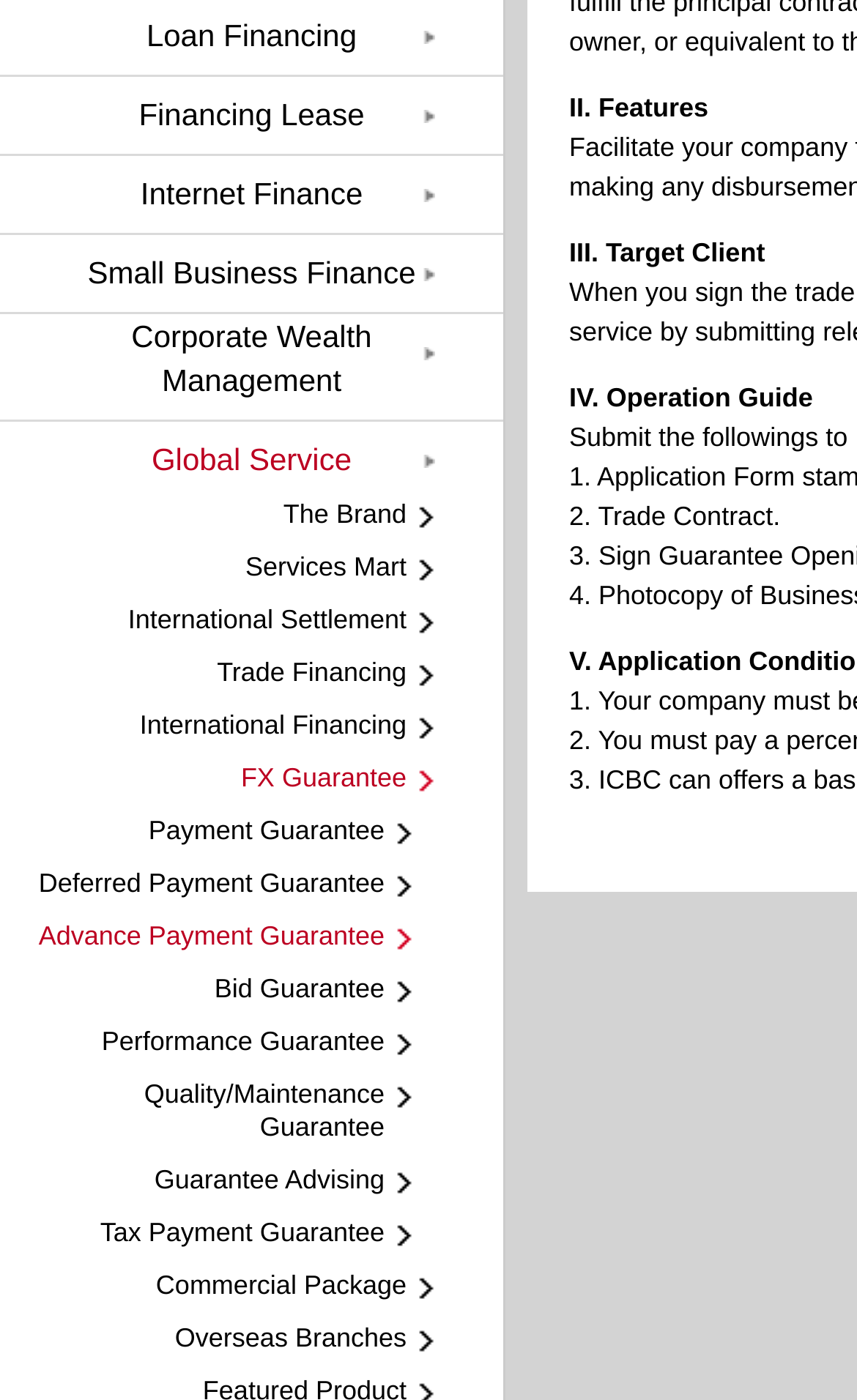Locate the bounding box coordinates of the element I should click to achieve the following instruction: "Learn about Commercial Package".

[0.182, 0.907, 0.474, 0.929]